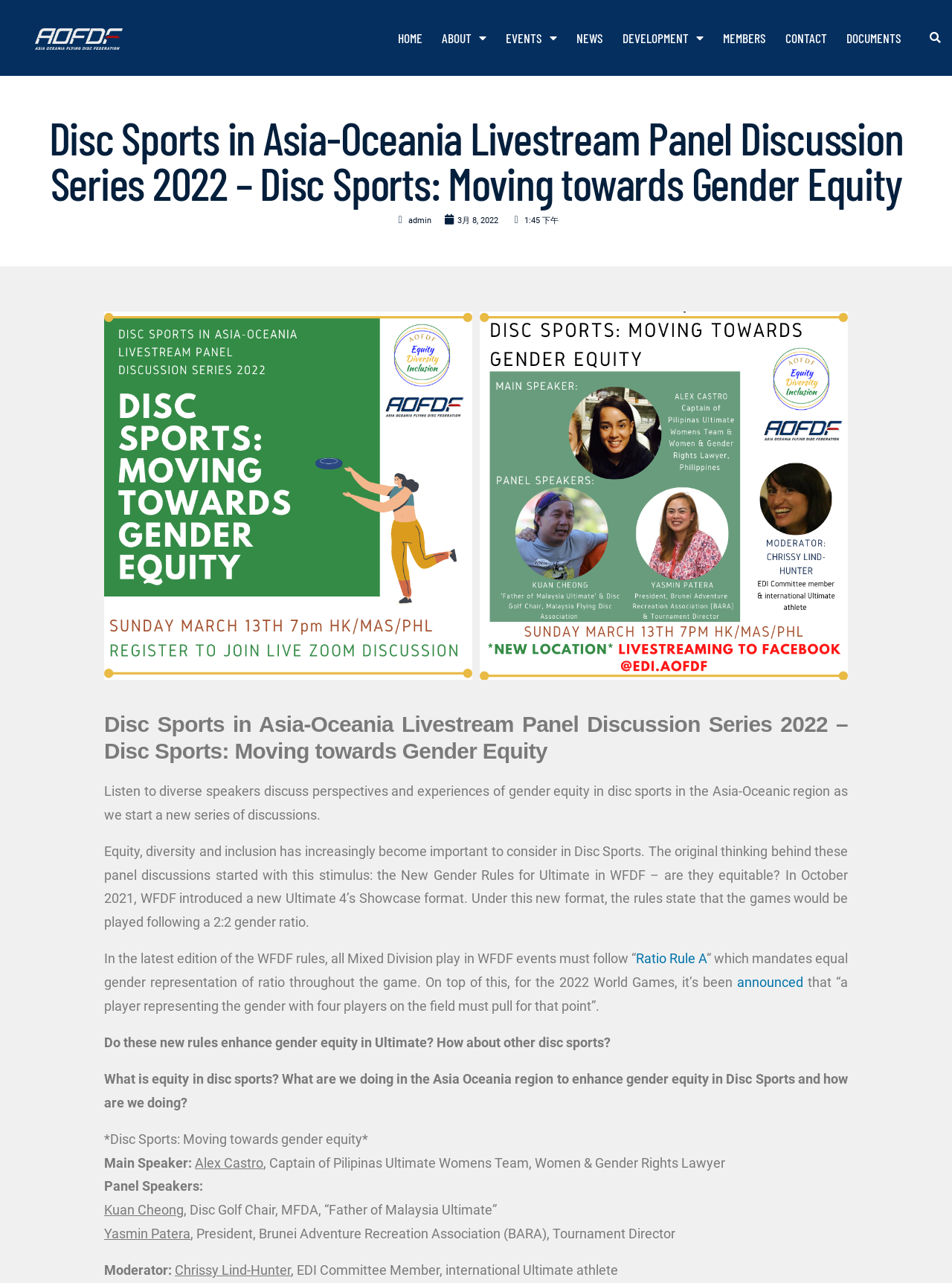Offer a comprehensive description of the webpage’s content and structure.

The webpage is about the "Disc Sports in Asia-Oceania Livestream Panel Discussion Series 2022 – Disc Sports: Moving towards Gender Equity" event. At the top, there is a navigation menu with links to "HOME", "ABOUT", "EVENTS", "NEWS", "DEVELOPMENT", "MEMBERS", "CONTACT", and "DOCUMENTS". Below the navigation menu, there is a search bar.

The main content of the webpage is divided into two sections. The left section contains a heading with the title of the event, followed by a brief description of the event, which is a panel discussion series focused on gender equity in disc sports in the Asia-Oceania region. There are also several paragraphs of text that provide more information about the event, including the background and context of the discussion.

The right section of the main content appears to be a promotional image or banner with two links, one above the other. Below this image, there is a heading with the same title as the event, followed by a brief summary of the discussion series.

Further down the page, there are several sections of text that provide more information about the event, including the main speaker, panel speakers, and moderator. Each of these sections includes the name and title of the individual, as well as a brief description of their background and role in the event.

Overall, the webpage appears to be promoting the "Disc Sports in Asia-Oceania Livestream Panel Discussion Series 2022 – Disc Sports: Moving towards Gender Equity" event and providing information about the event, including the background, speakers, and context of the discussion.